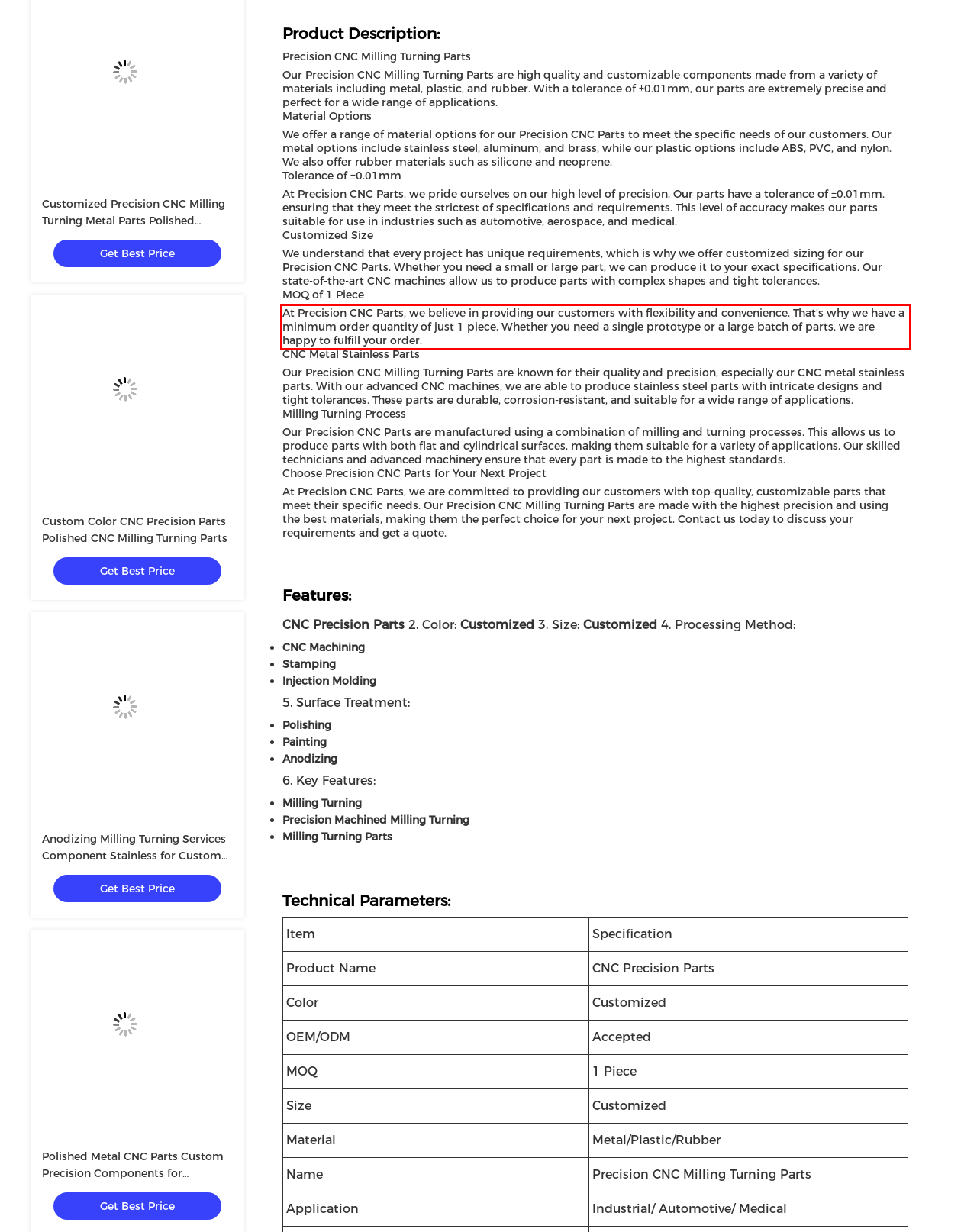Given a webpage screenshot, locate the red bounding box and extract the text content found inside it.

At Precision CNC Parts, we believe in providing our customers with flexibility and convenience. That's why we have a minimum order quantity of just 1 piece. Whether you need a single prototype or a large batch of parts, we are happy to fulfill your order.